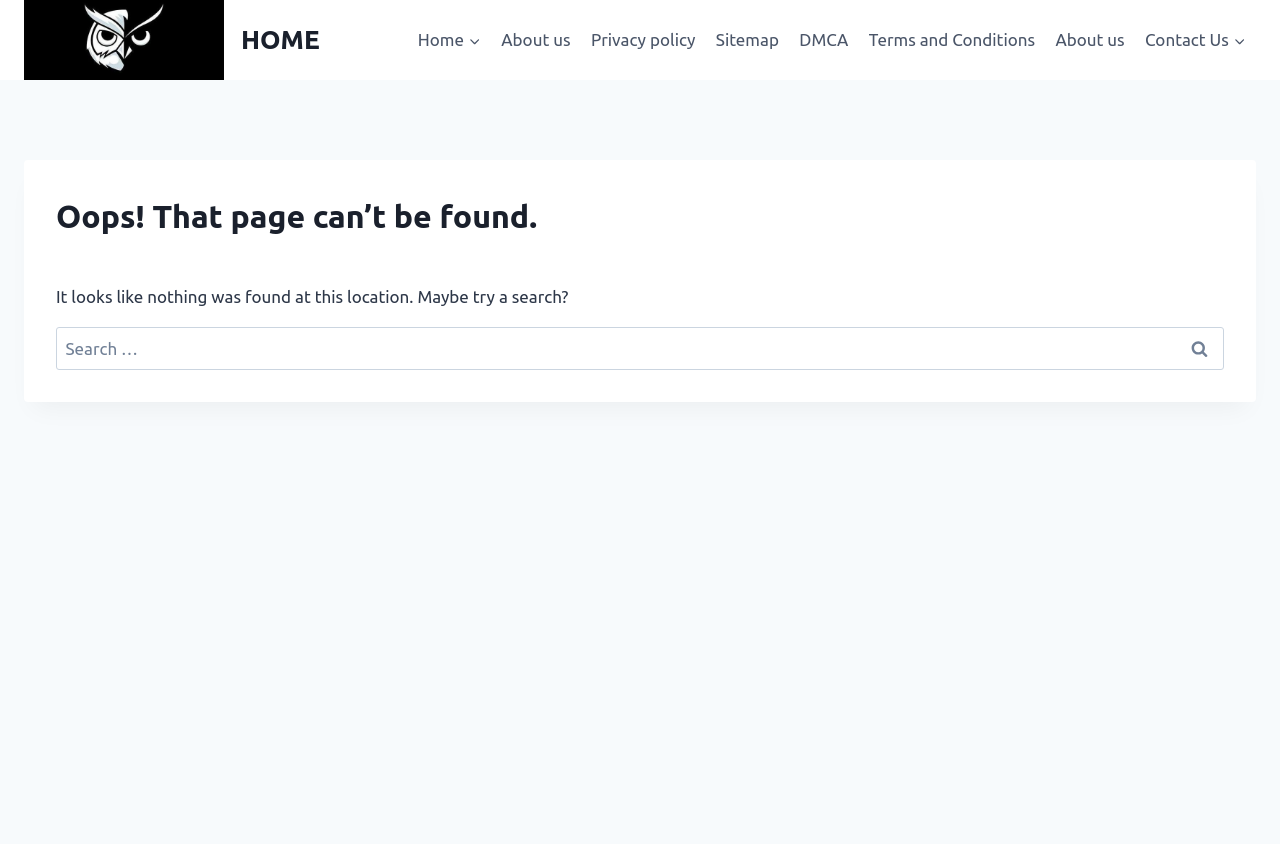Please find the bounding box coordinates for the clickable element needed to perform this instruction: "search for something".

[0.044, 0.387, 0.956, 0.438]